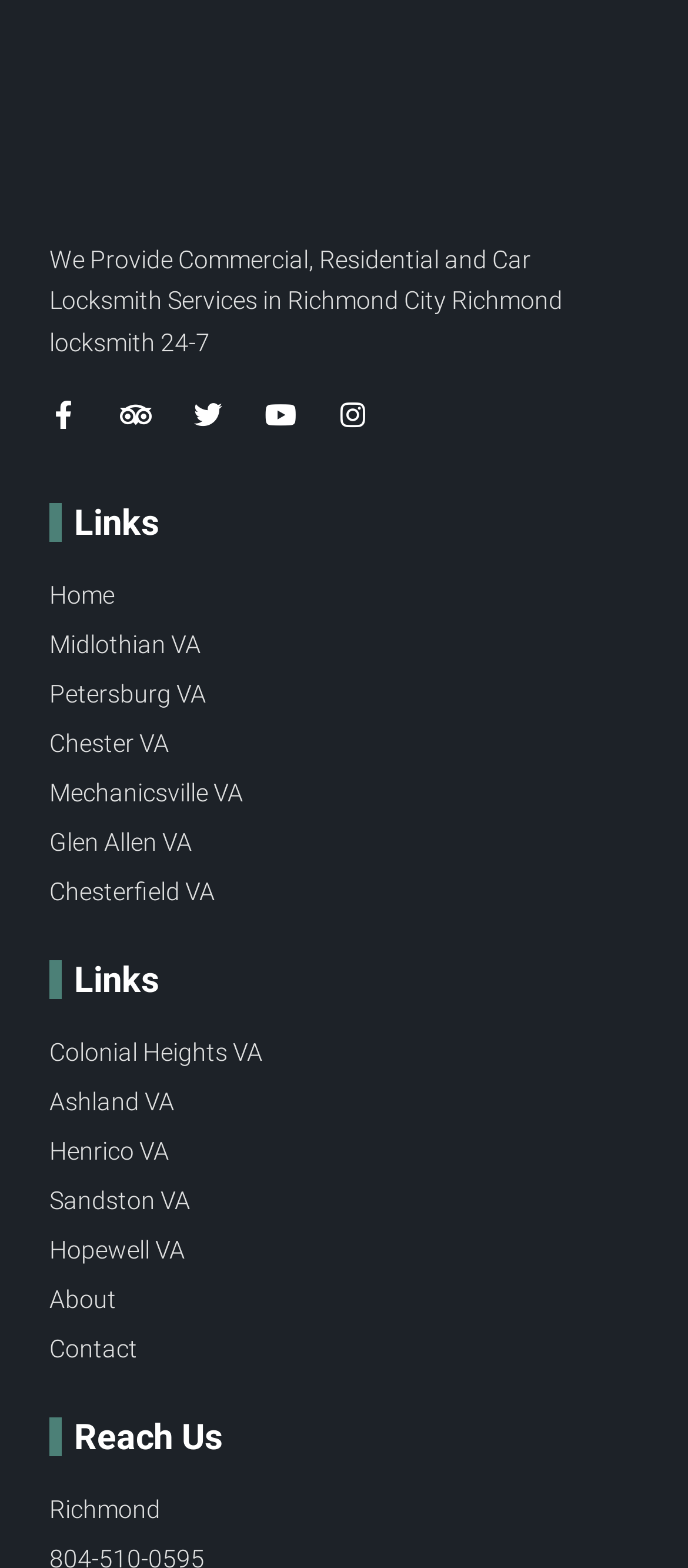Can you give a detailed response to the following question using the information from the image? What is the city mentioned at the bottom of the webpage?

I looked at the bottom of the webpage and found the city 'Richmond' mentioned in a static text element.